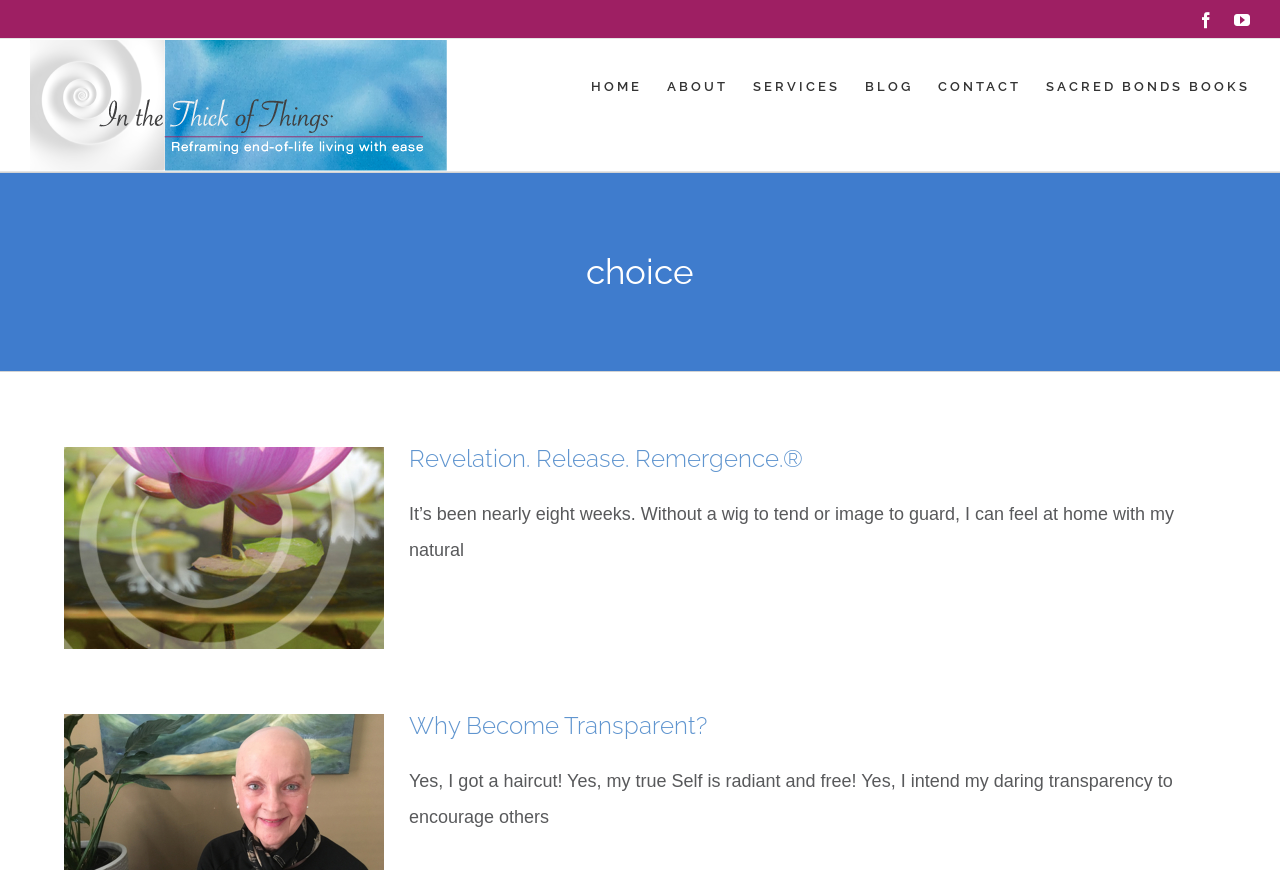Predict the bounding box coordinates of the area that should be clicked to accomplish the following instruction: "go to HOME page". The bounding box coordinates should consist of four float numbers between 0 and 1, i.e., [left, top, right, bottom].

[0.462, 0.045, 0.502, 0.154]